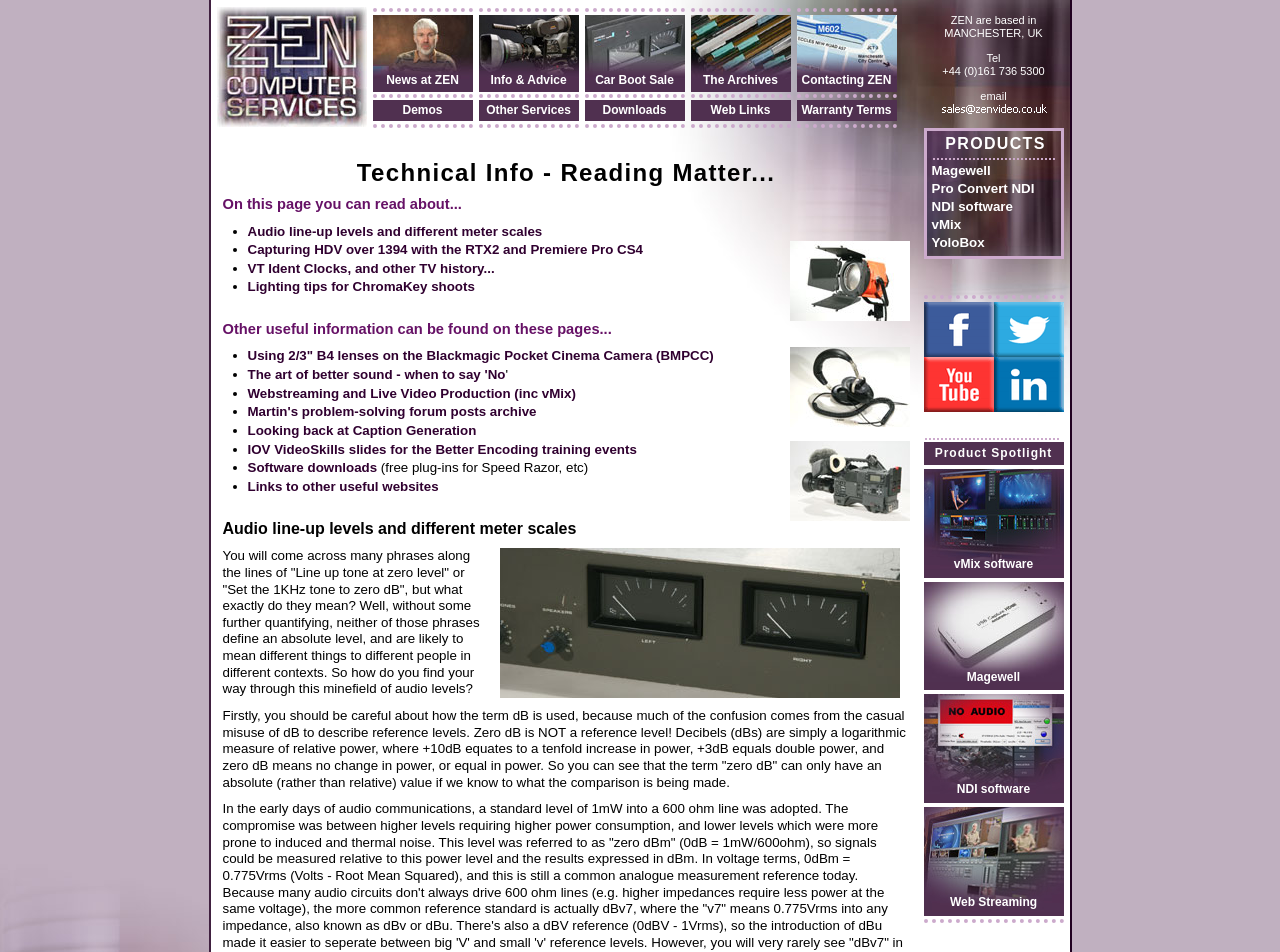Could you identify the text that serves as the heading for this webpage?

Technical Info - Reading Matter...